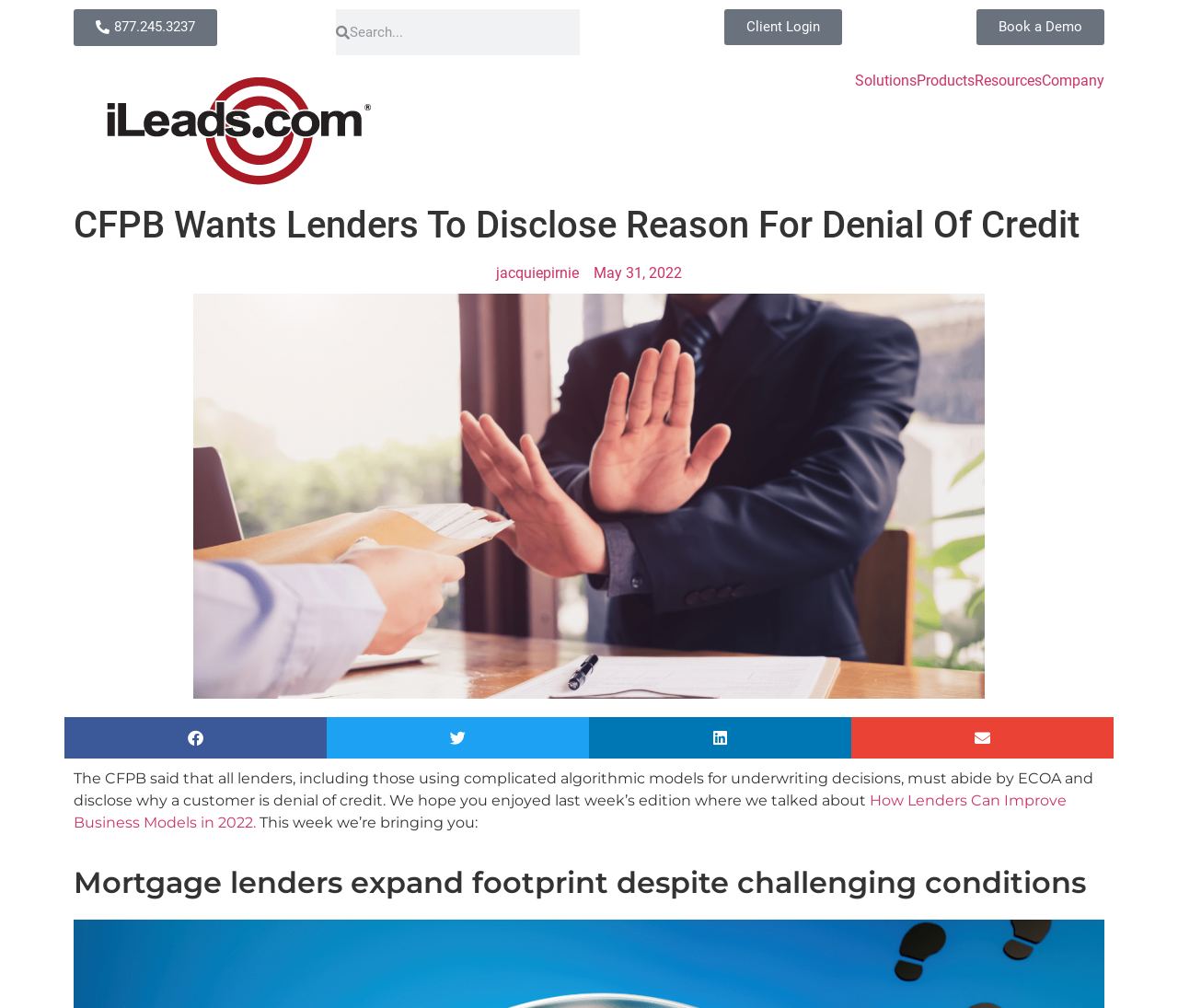How many main navigation links are there?
Based on the image, respond with a single word or phrase.

4